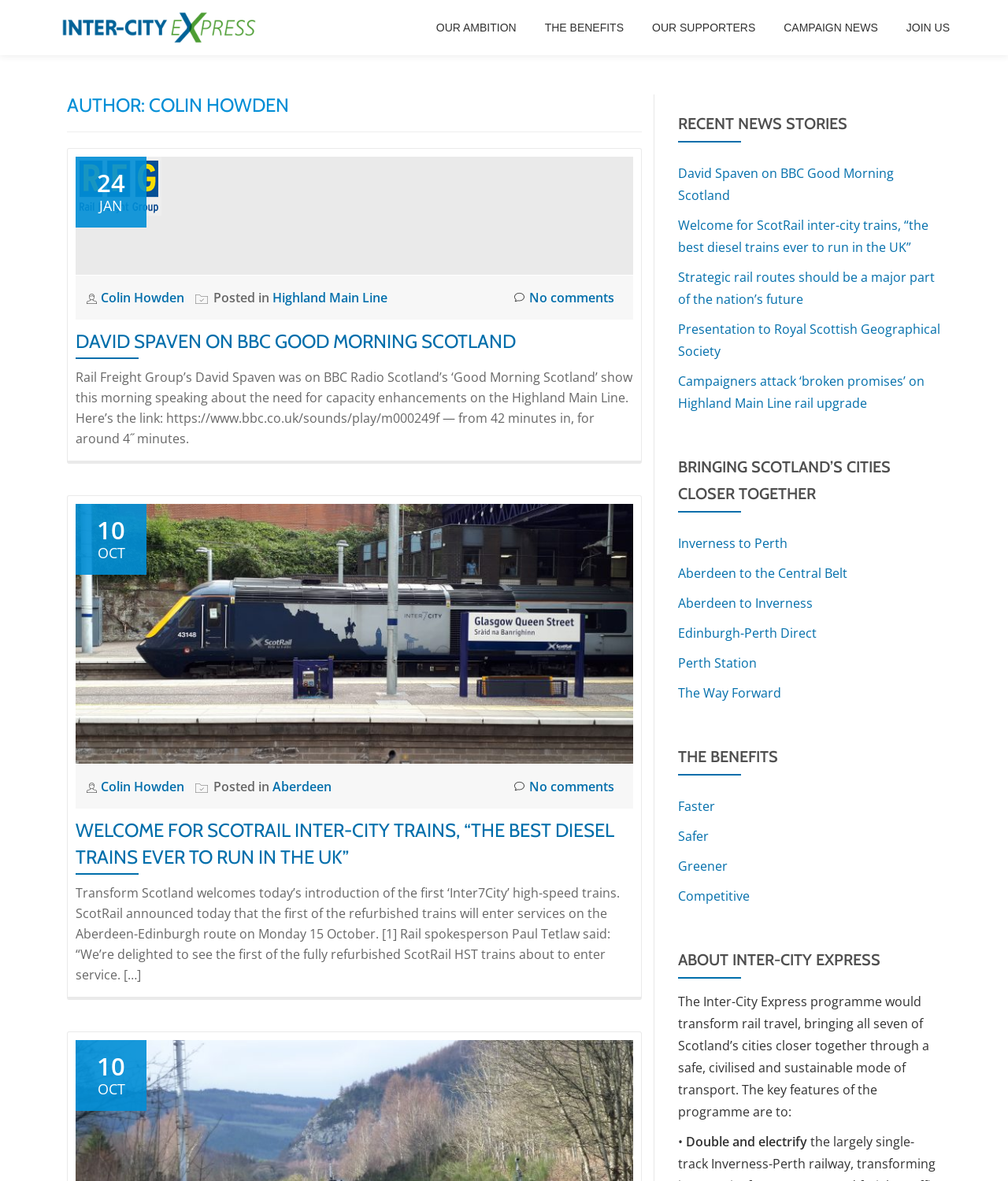Identify the bounding box coordinates of the region I need to click to complete this instruction: "Click on the 'JOIN US' link".

[0.899, 0.017, 0.942, 0.029]